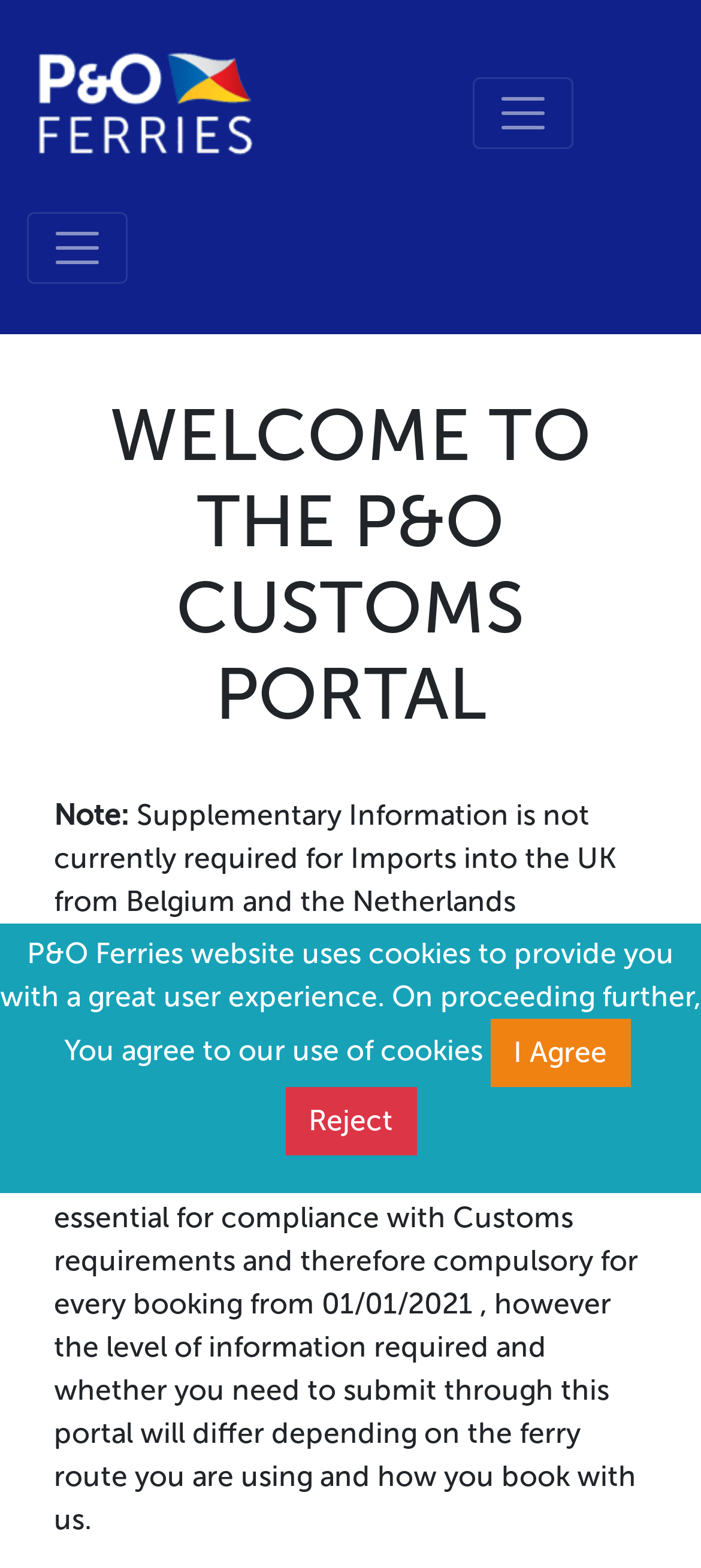Identify and provide the bounding box for the element described by: "I Agree".

[0.699, 0.65, 0.899, 0.693]